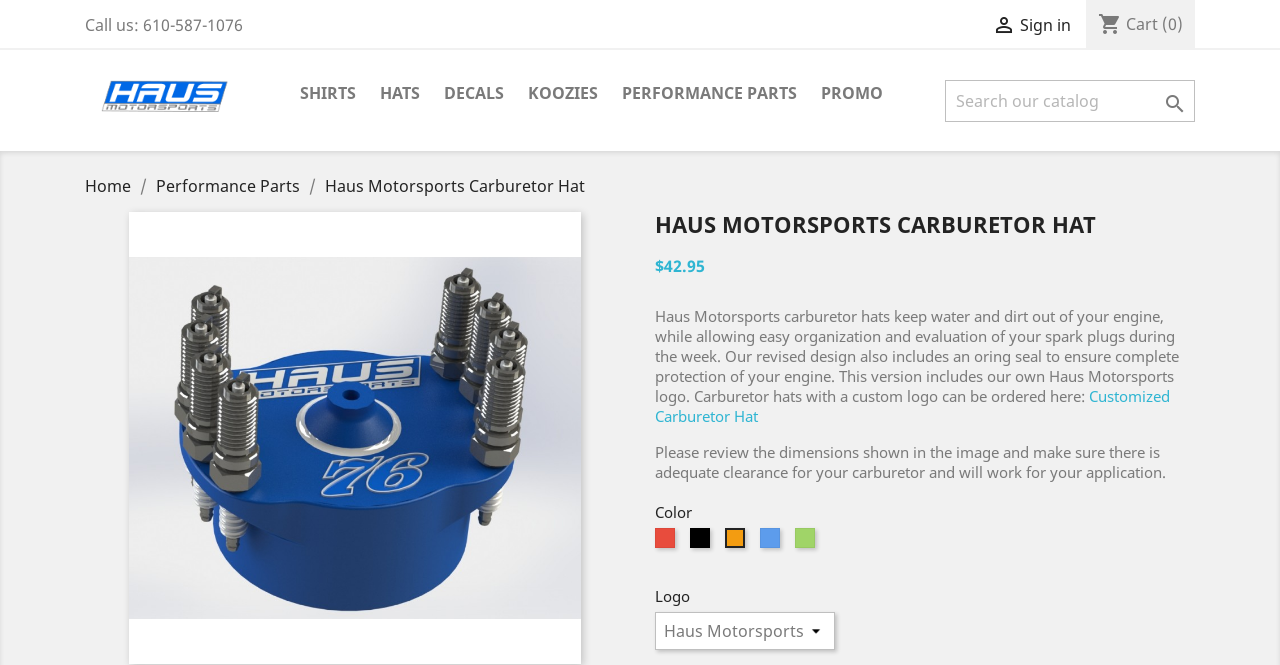Identify the bounding box for the UI element specified in this description: "Plan a Visit". The coordinates must be four float numbers between 0 and 1, formatted as [left, top, right, bottom].

None